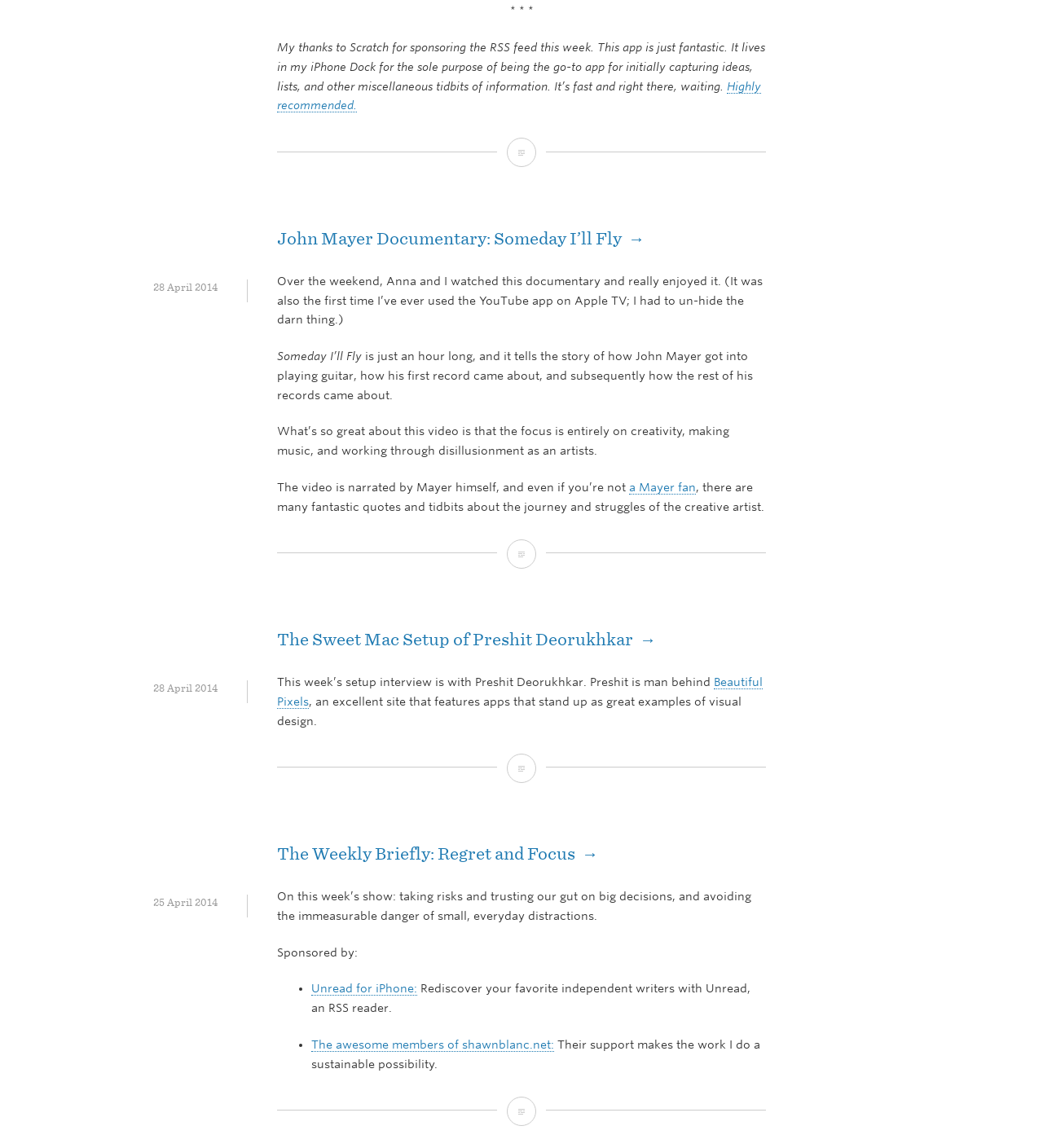Answer the question using only one word or a concise phrase: What is the date of the second article?

28 April 2014